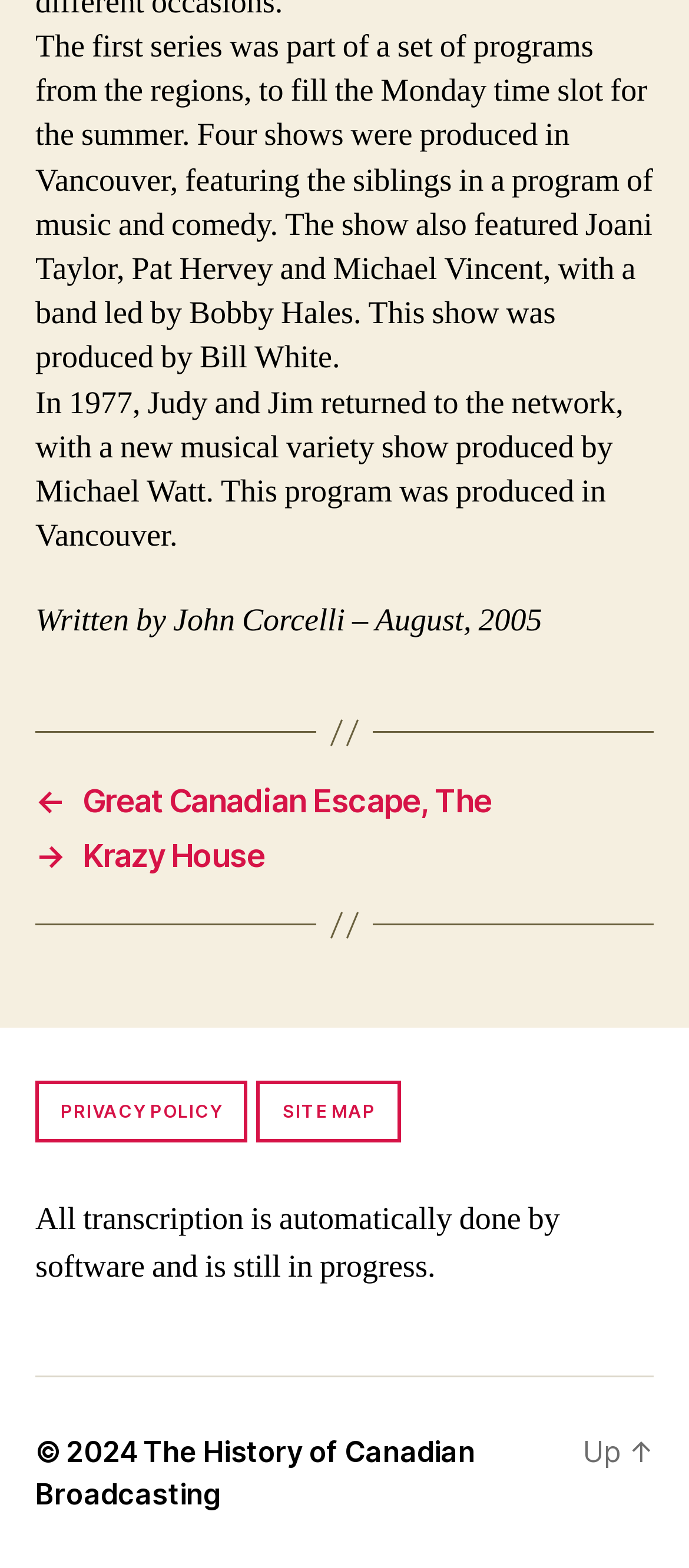What is the year of the copyright?
Make sure to answer the question with a detailed and comprehensive explanation.

The copyright year is mentioned at the bottom of the page, '© 2024'.